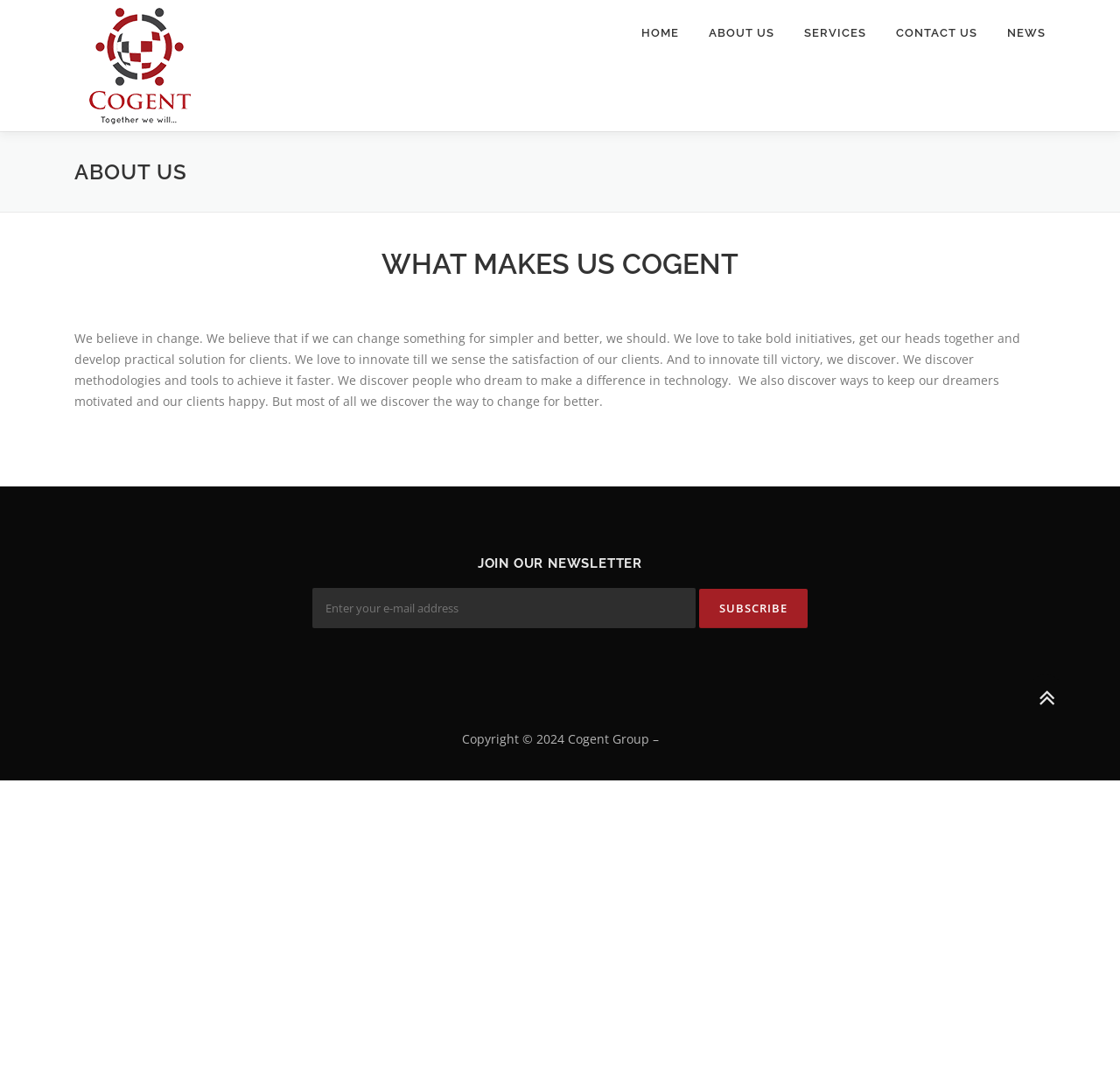Identify the bounding box of the UI element described as follows: "title="Back To Top"". Provide the coordinates as four float numbers in the range of 0 to 1 [left, top, right, bottom].

[0.906, 0.616, 0.961, 0.673]